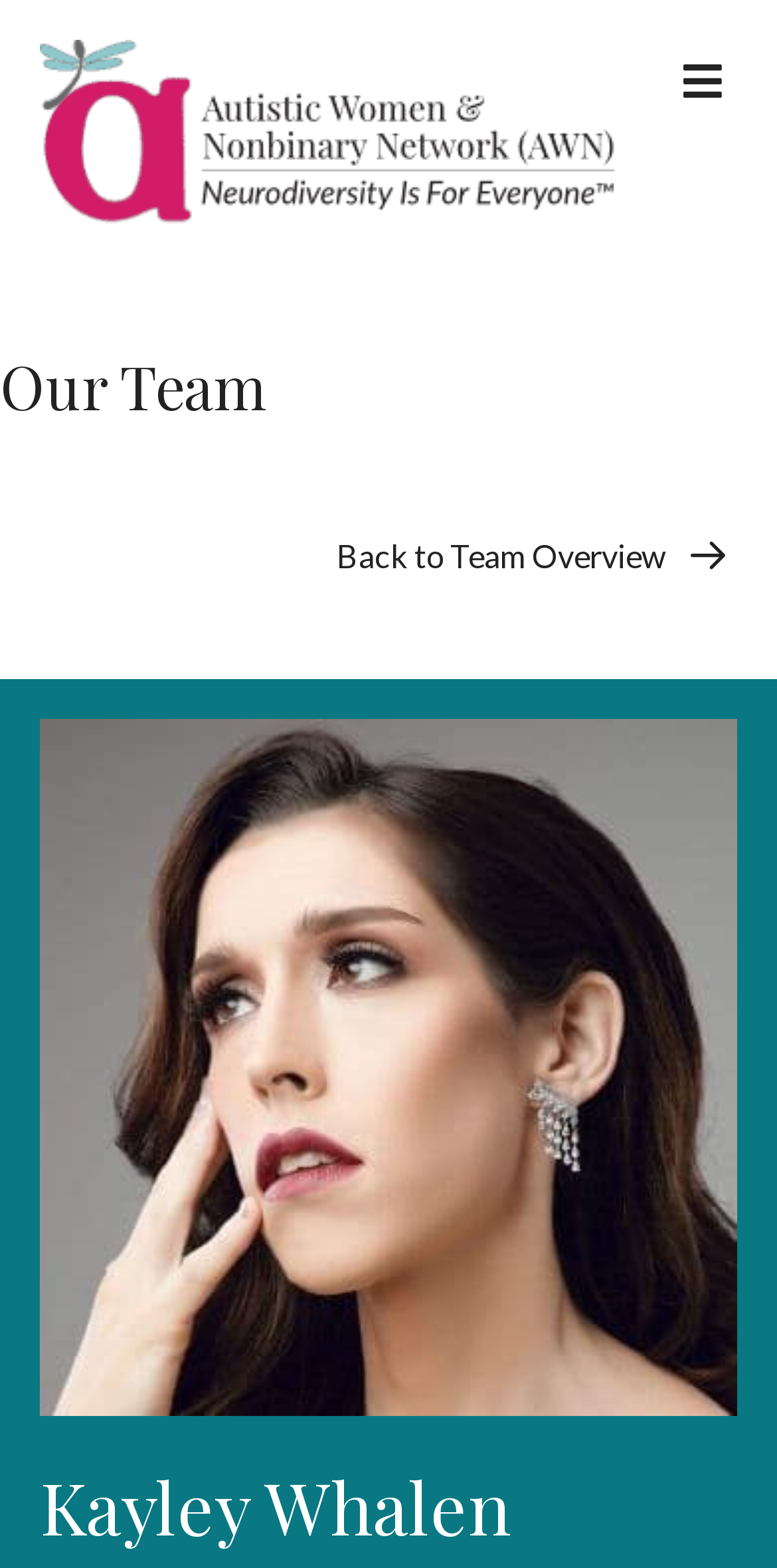What is the name of the person in the image?
Could you please answer the question thoroughly and with as much detail as possible?

I found the image element with the bounding box coordinates [0.051, 0.459, 0.949, 0.903] and the corresponding heading element with the text 'Kayley Whalen' above it, which suggests that the person in the image is Kayley Whalen.